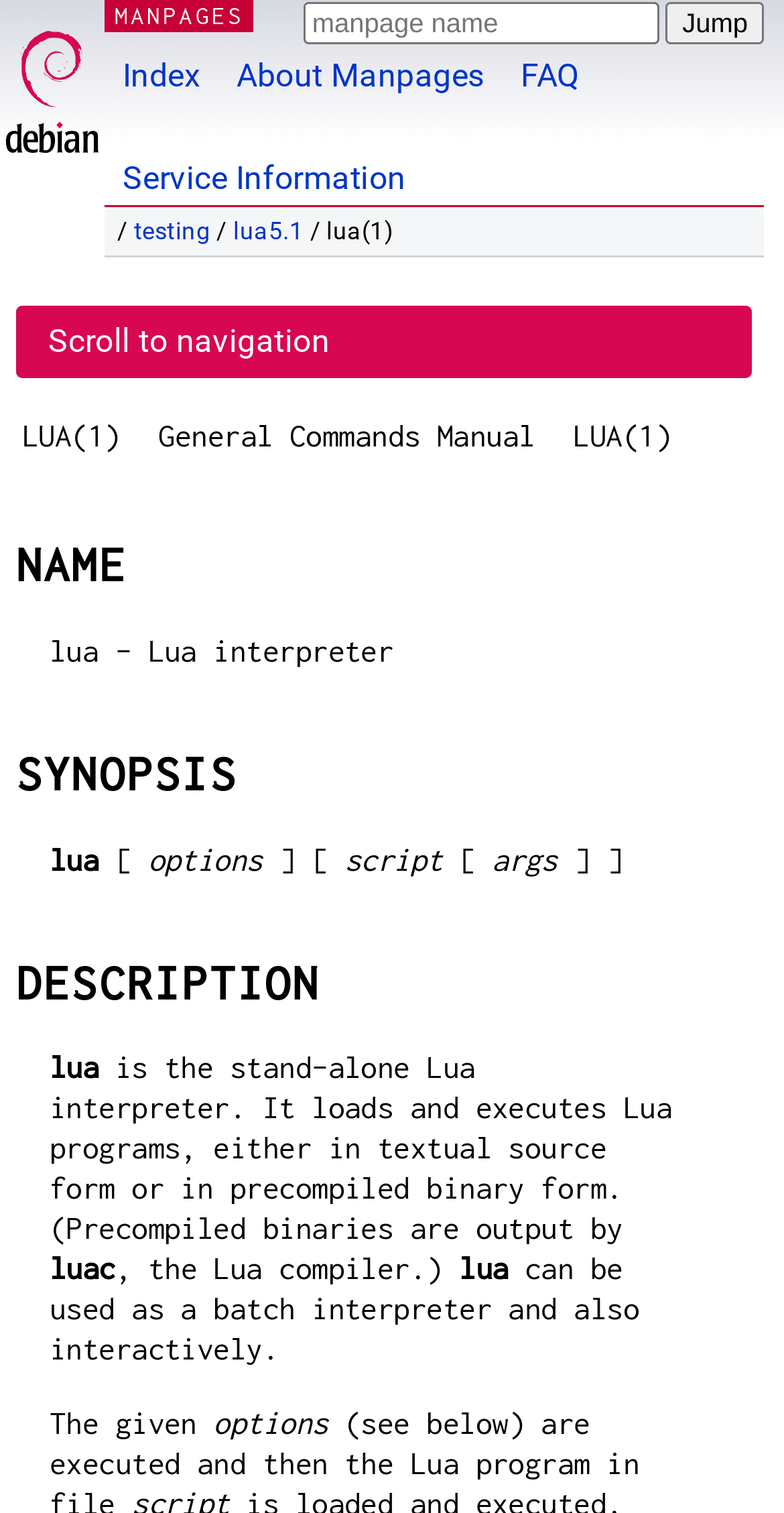Could you determine the bounding box coordinates of the clickable element to complete the instruction: "Go to the Index page"? Provide the coordinates as four float numbers between 0 and 1, i.e., [left, top, right, bottom].

[0.133, 0.0, 0.279, 0.068]